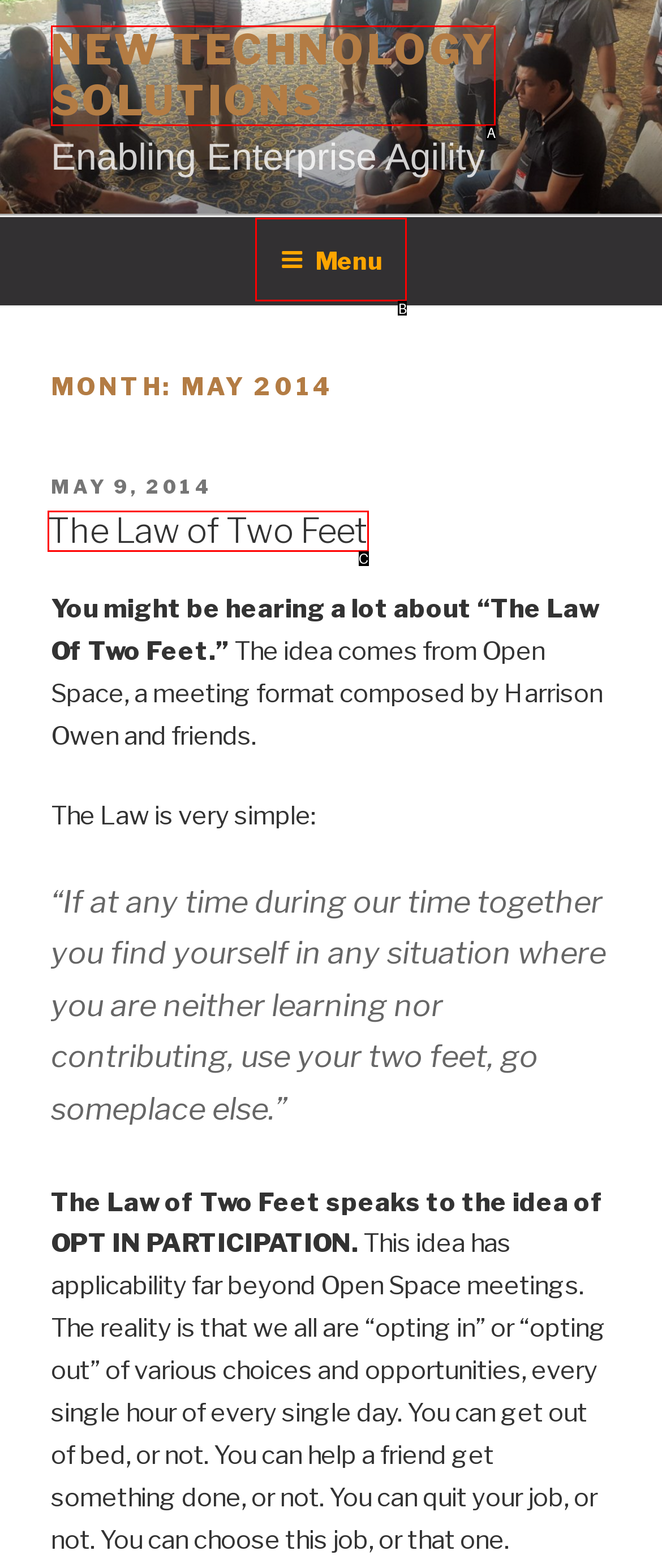Find the HTML element that suits the description: The Law of Two Feet
Indicate your answer with the letter of the matching option from the choices provided.

C